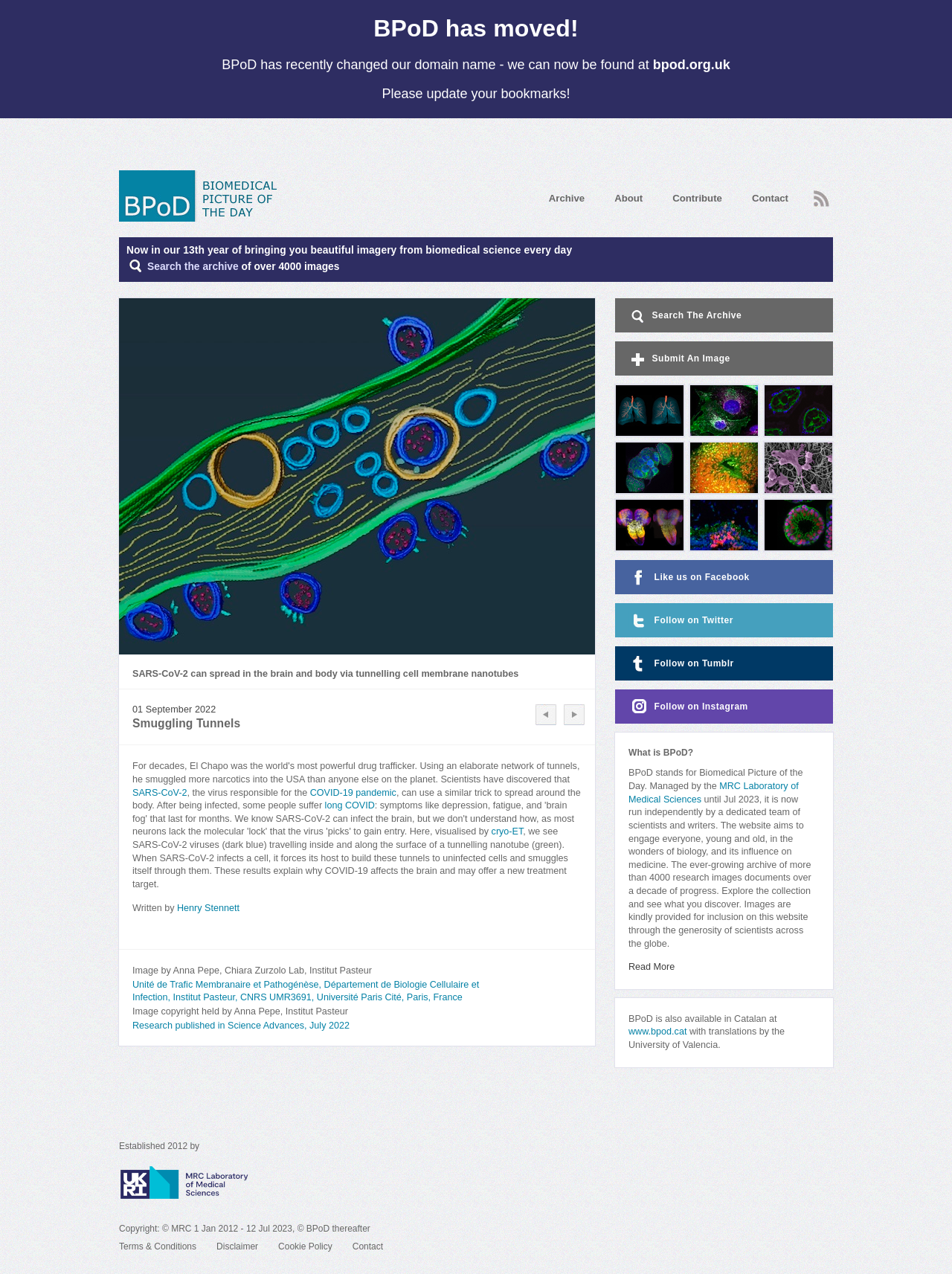What is the name of the virus responsible for the COVID-19 pandemic?
Refer to the image and respond with a one-word or short-phrase answer.

SARS-CoV-2